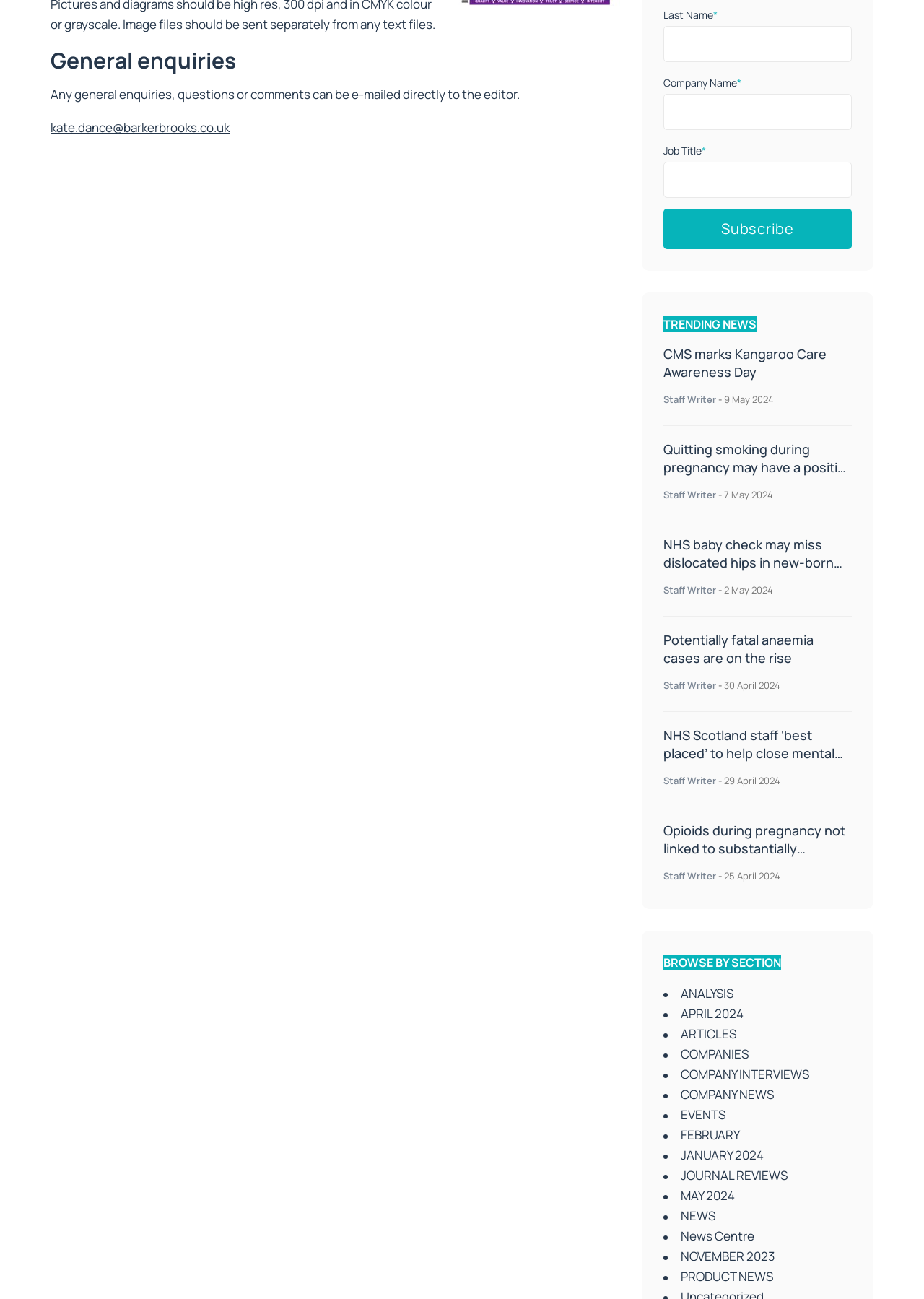Select the bounding box coordinates of the element I need to click to carry out the following instruction: "Read about CMS marks Kangaroo Care Awareness Day".

[0.718, 0.266, 0.895, 0.293]